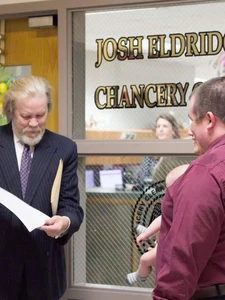Create a detailed narrative that captures the essence of the image.

The image captures a significant moment outside the Chancery Court of Josh Eldridge. A well-dressed man, presumably an attorney, holds a document in his hands while attentively engaging with a man in a maroon shirt who is cradling a baby. The setting is warm and informal, hinting at a personal aspect to their meeting. A woman can be seen in the background, perhaps a court staff member, contributing to the setting's bustling atmosphere. The glass door prominently displays the words "JOSH ELDRIDGE CHANCERY COURT," highlighting the legal importance of the scene. This image seems to embody the intersection of legal proceedings and family matters, reflecting the multifaceted role of law in everyday life.